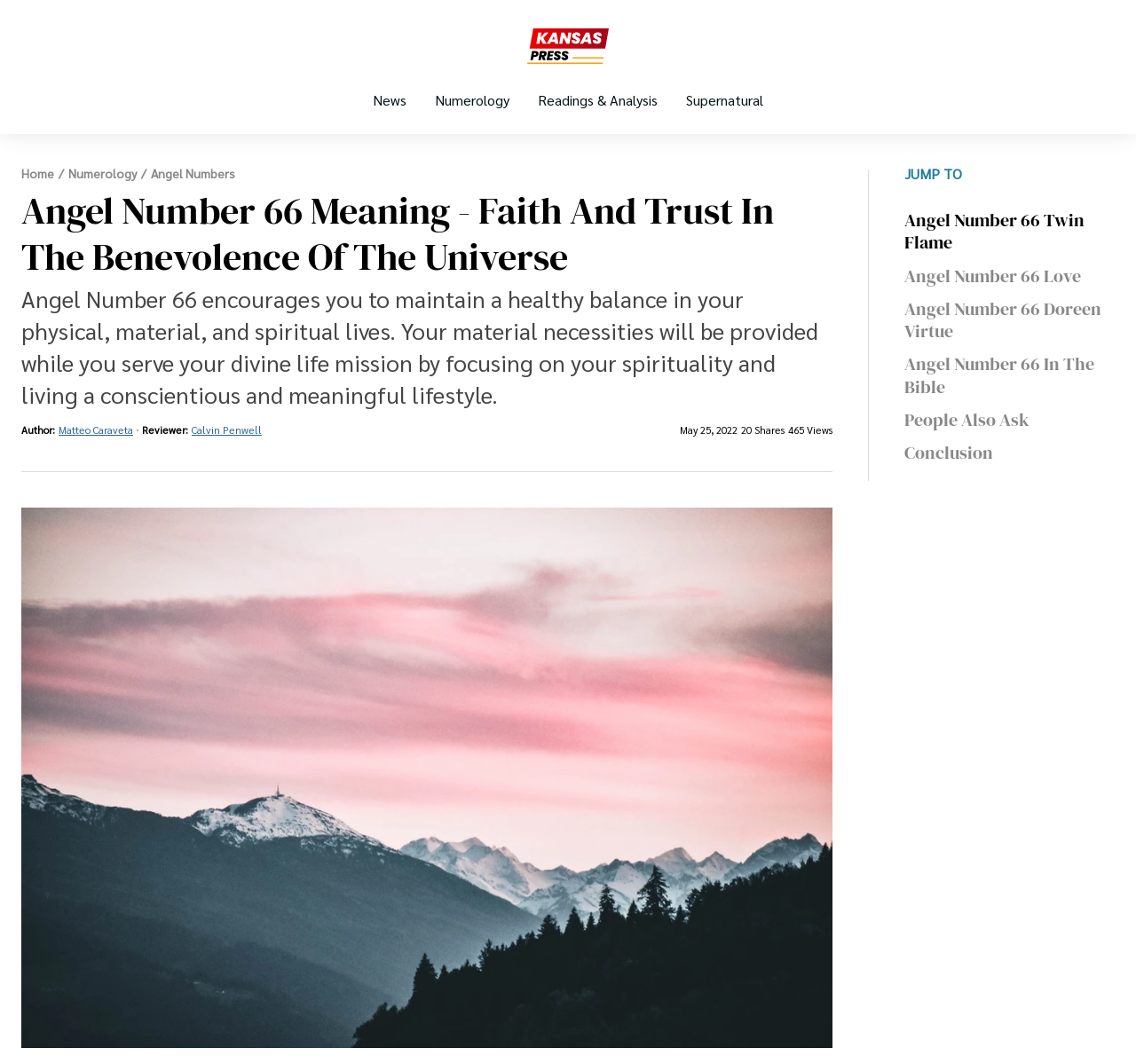Identify the coordinates of the bounding box for the element that must be clicked to accomplish the instruction: "Go to the News page".

[0.316, 0.09, 0.37, 0.126]